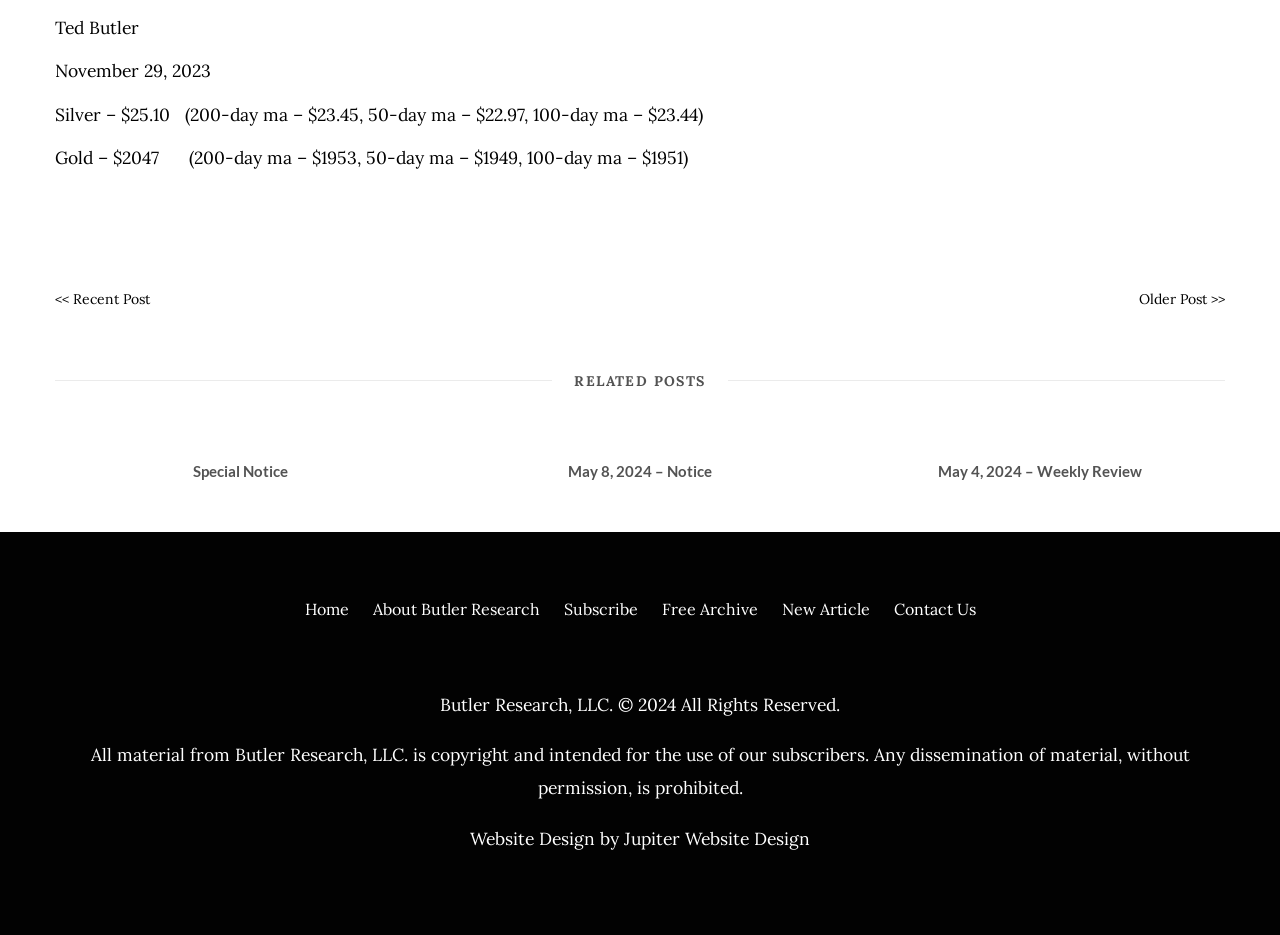Please locate the bounding box coordinates of the element's region that needs to be clicked to follow the instruction: "visit about butler research". The bounding box coordinates should be provided as four float numbers between 0 and 1, i.e., [left, top, right, bottom].

[0.291, 0.641, 0.421, 0.662]